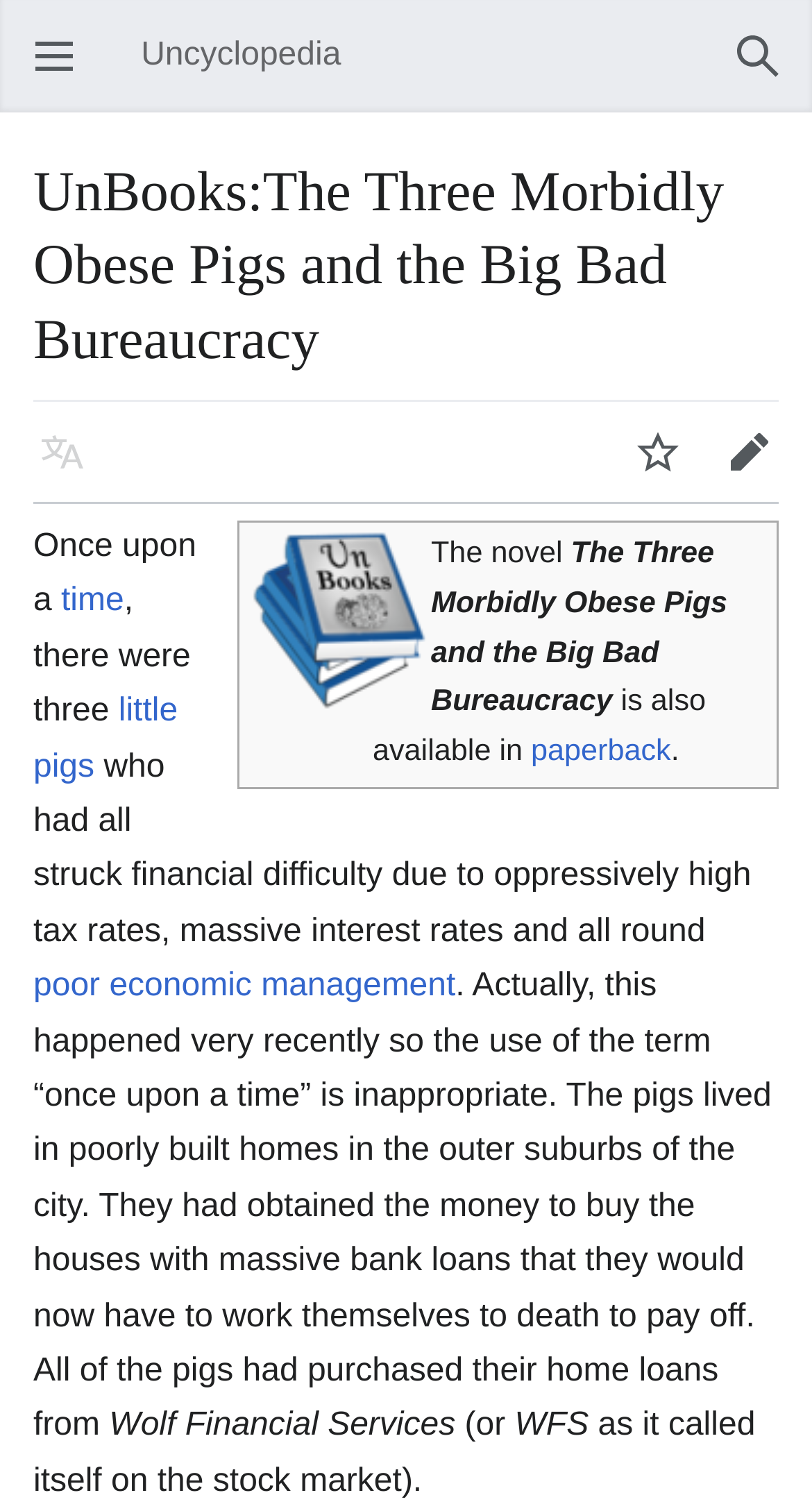What is the name of the financial institution?
From the details in the image, provide a complete and detailed answer to the question.

I found the answer by reading the text content of the webpage, specifically the sentence 'All of the pigs had purchased their home loans from Wolf Financial Services'.